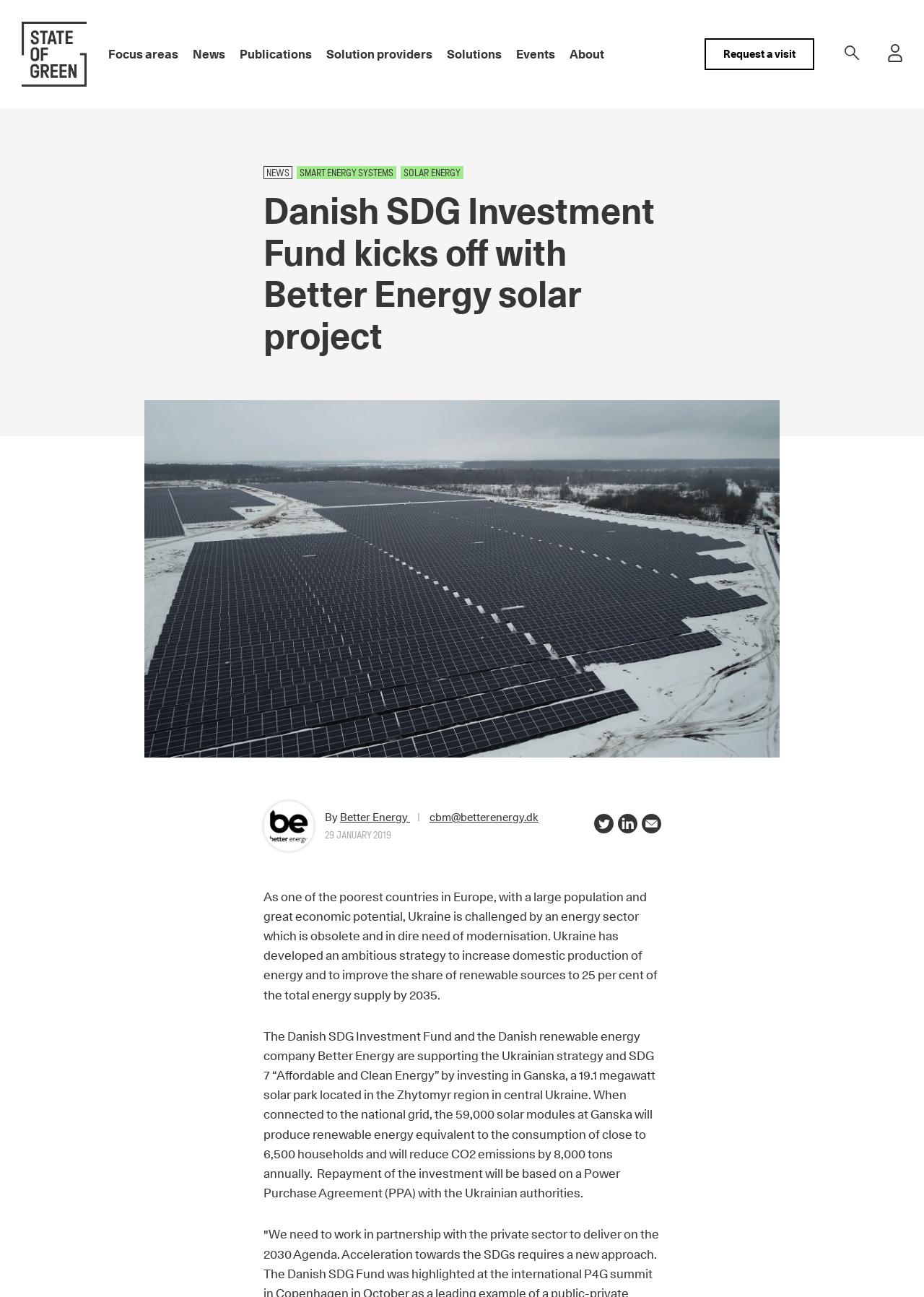Can you specify the bounding box coordinates of the area that needs to be clicked to fulfill the following instruction: "Click on the 'Request a visit' link"?

[0.762, 0.03, 0.881, 0.054]